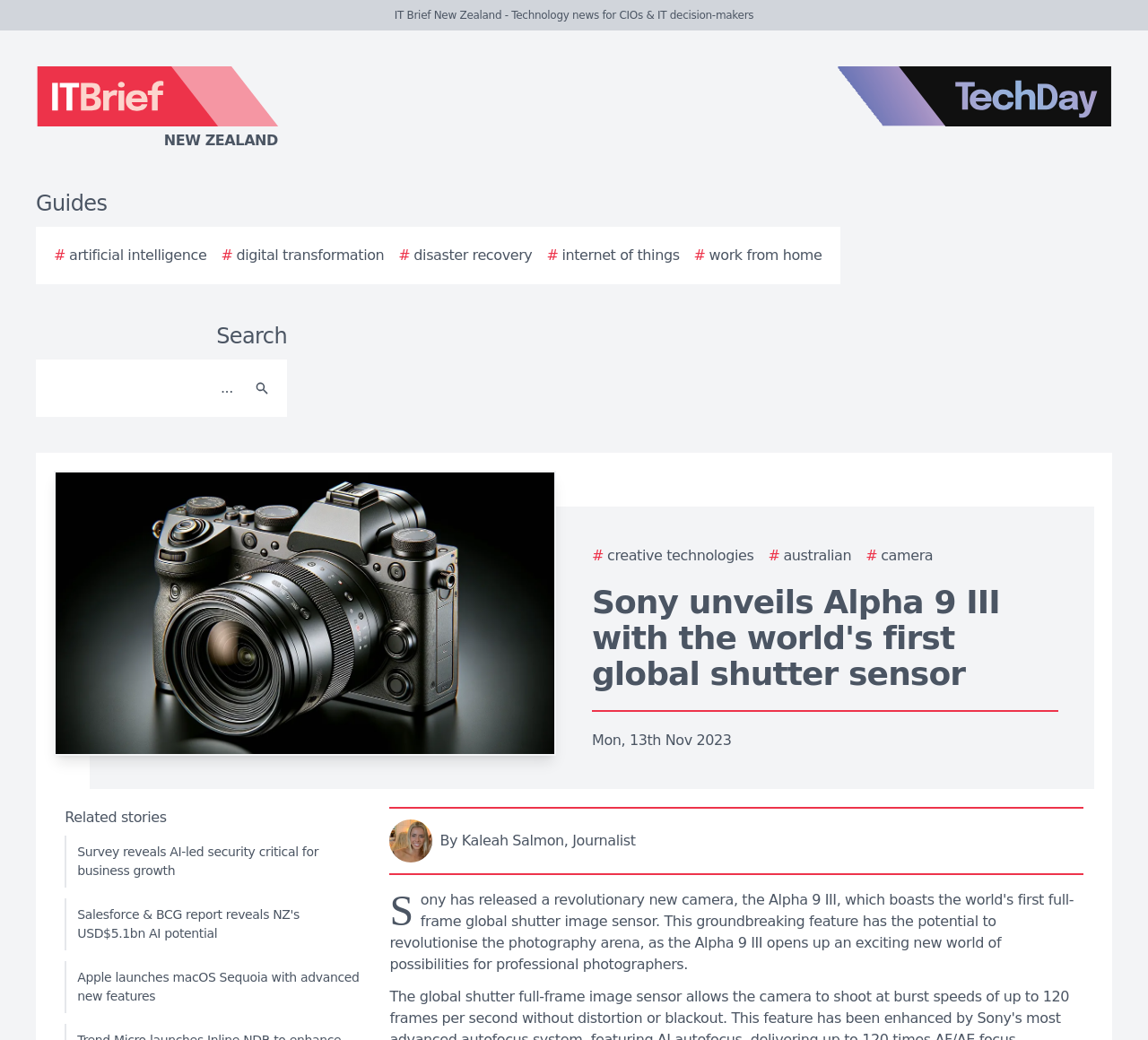Who is the author of the article?
Examine the image closely and answer the question with as much detail as possible.

I determined the answer by looking at the author information section, where I found the text 'By Kaleah Salmon, Journalist' accompanied by an author image.